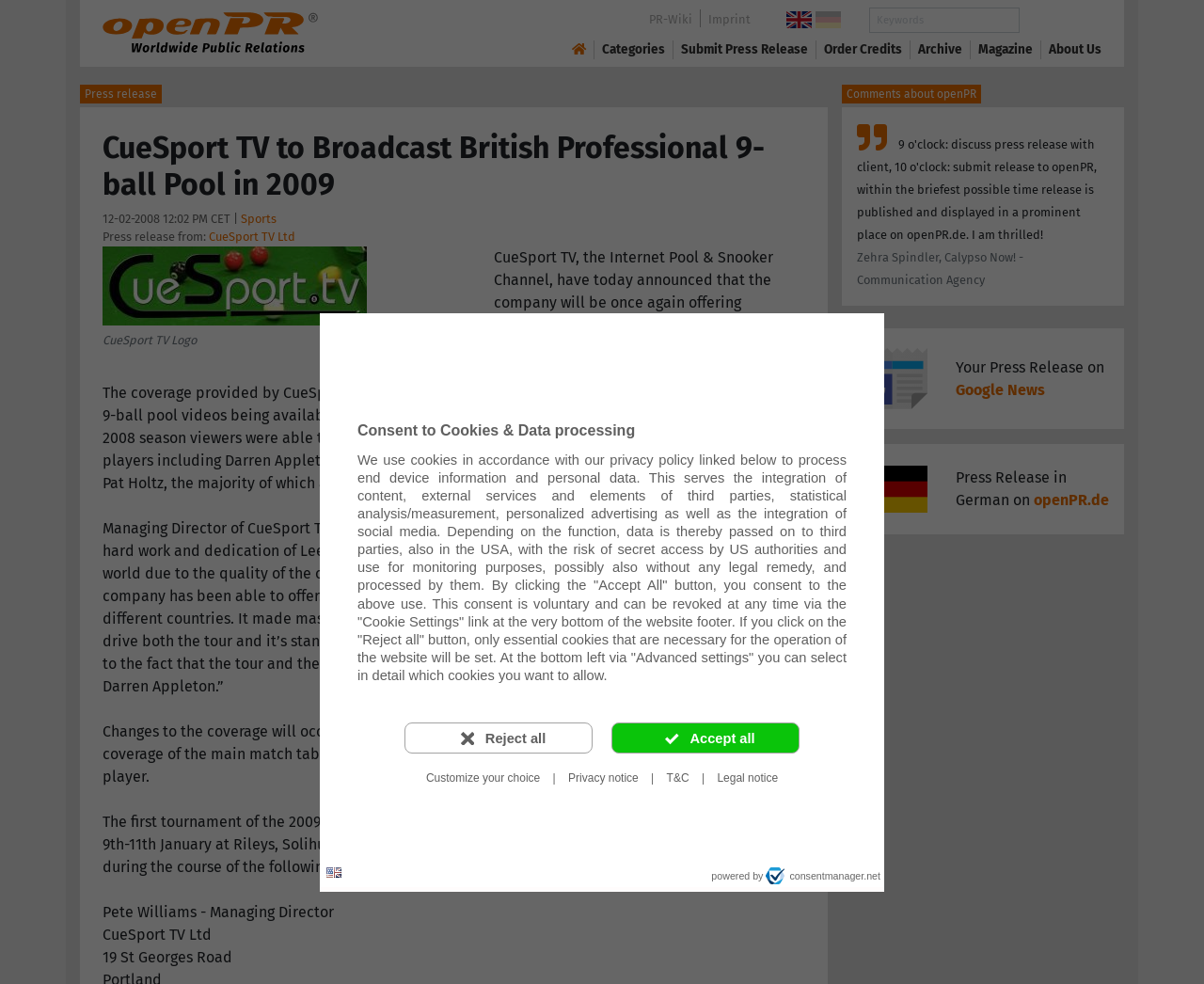Locate the bounding box coordinates of the element that should be clicked to fulfill the instruction: "Search for keywords".

[0.722, 0.008, 0.847, 0.033]